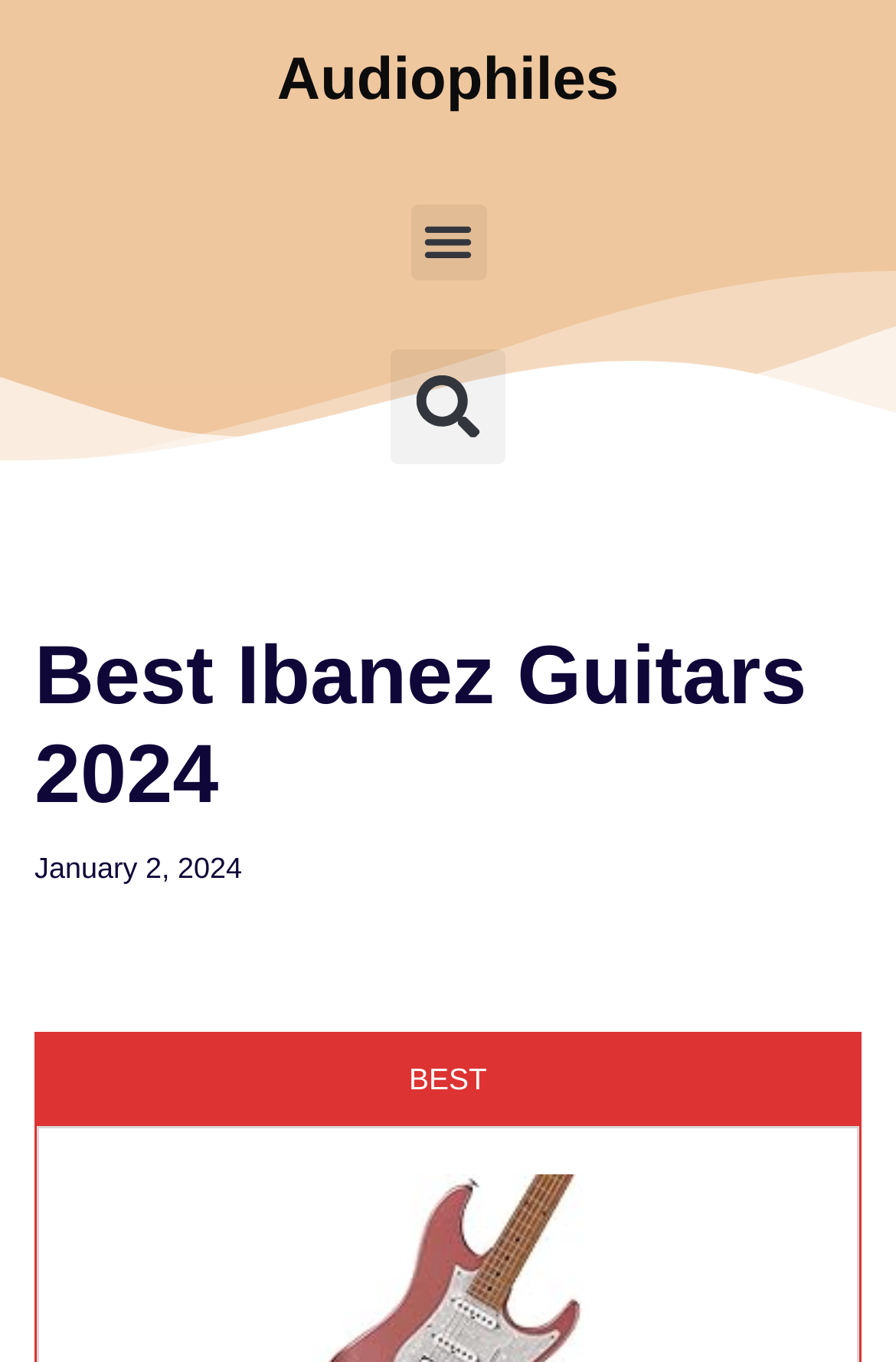Identify the bounding box coordinates for the UI element that matches this description: "Menu".

[0.458, 0.149, 0.542, 0.205]